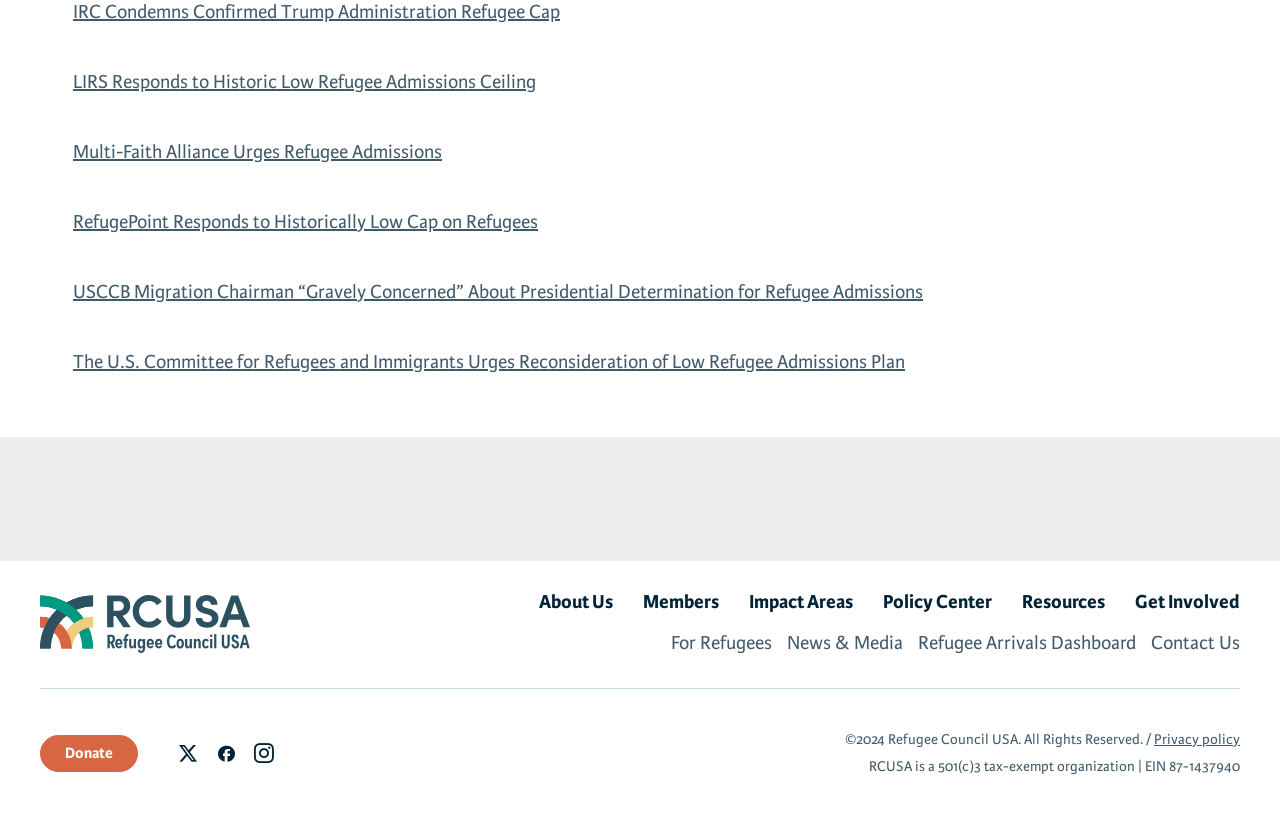What is the email input field label?
Please use the image to provide a one-word or short phrase answer.

Email